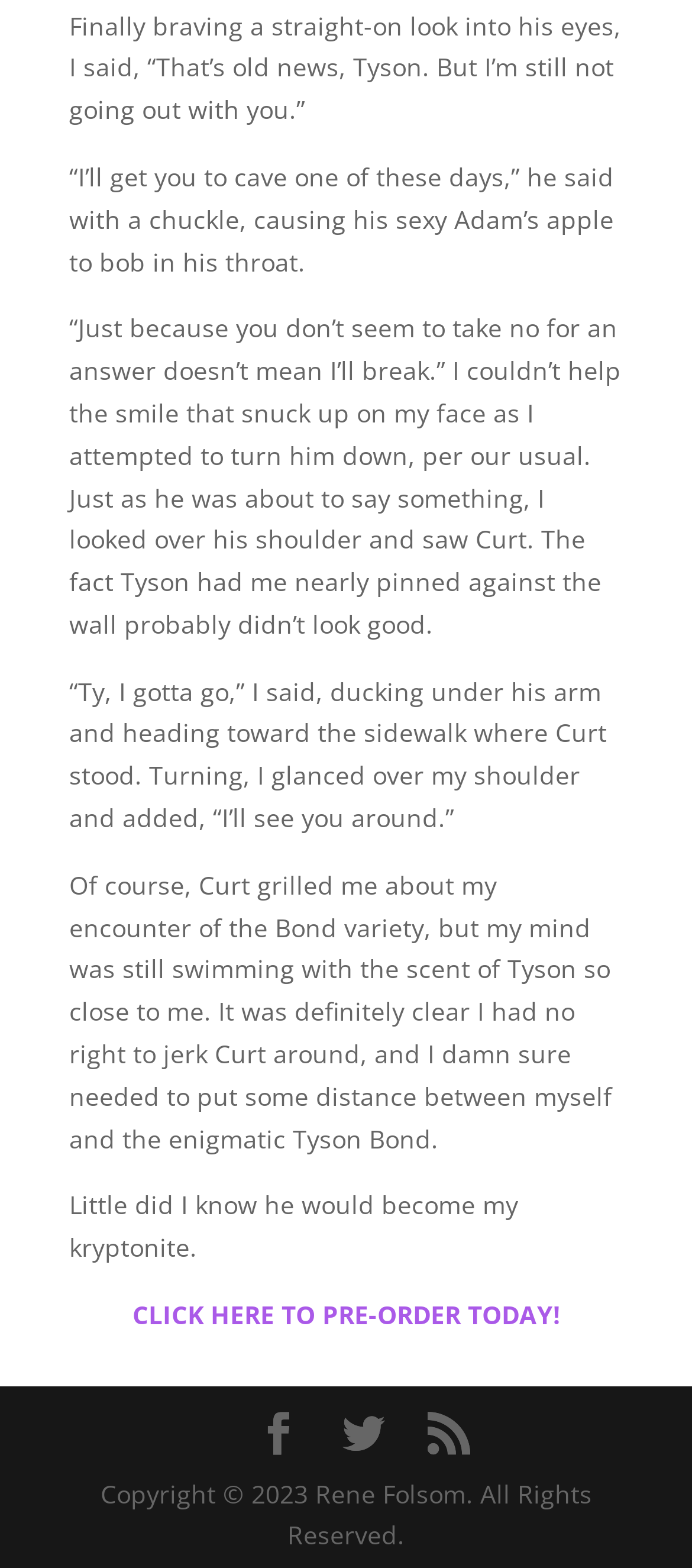Please determine the bounding box coordinates for the UI element described here. Use the format (top-left x, top-left y, bottom-right x, bottom-right y) with values bounded between 0 and 1: RSS

[0.618, 0.901, 0.679, 0.929]